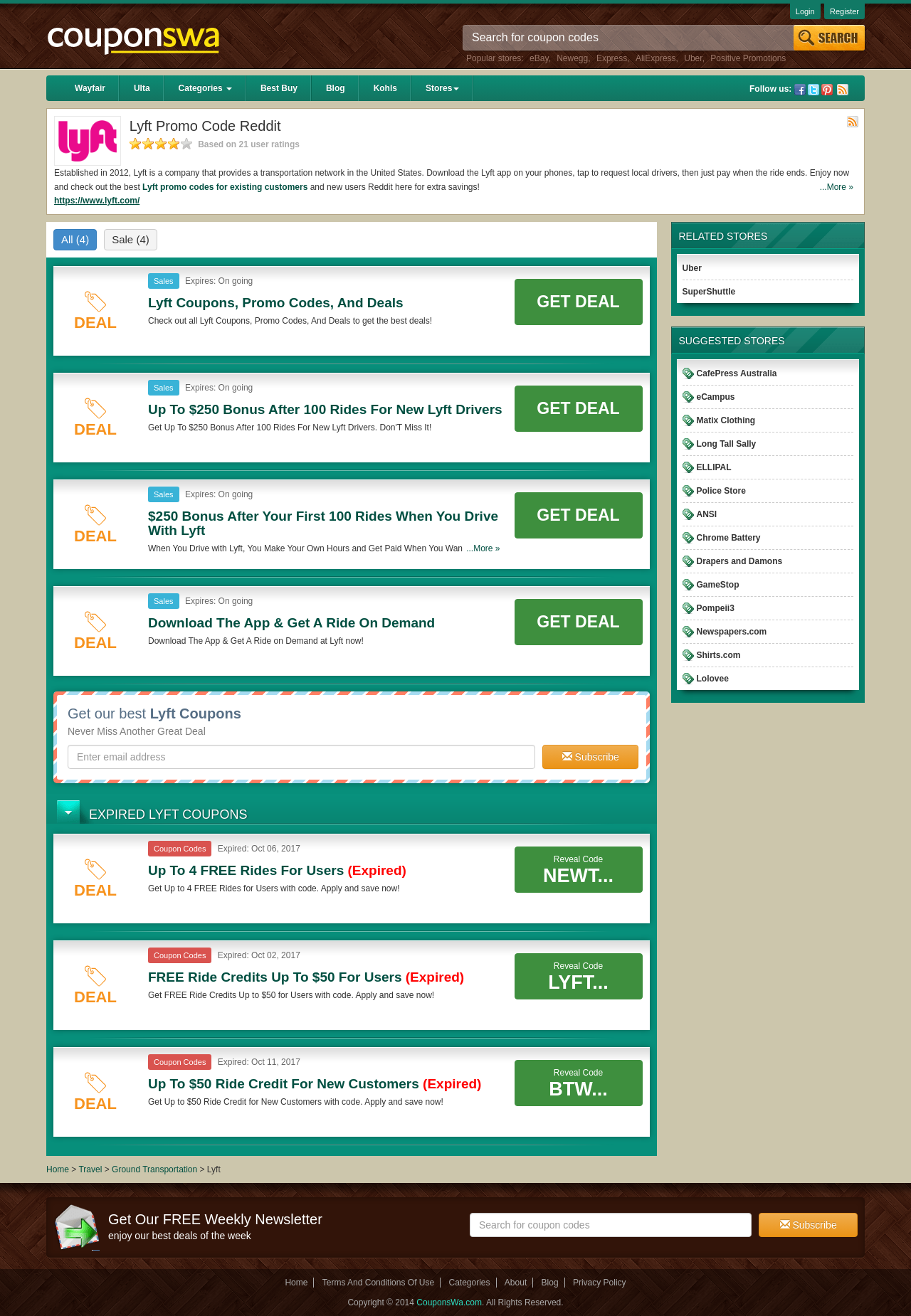What is the title or heading displayed on the webpage?

Lyft Promo Code Reddit